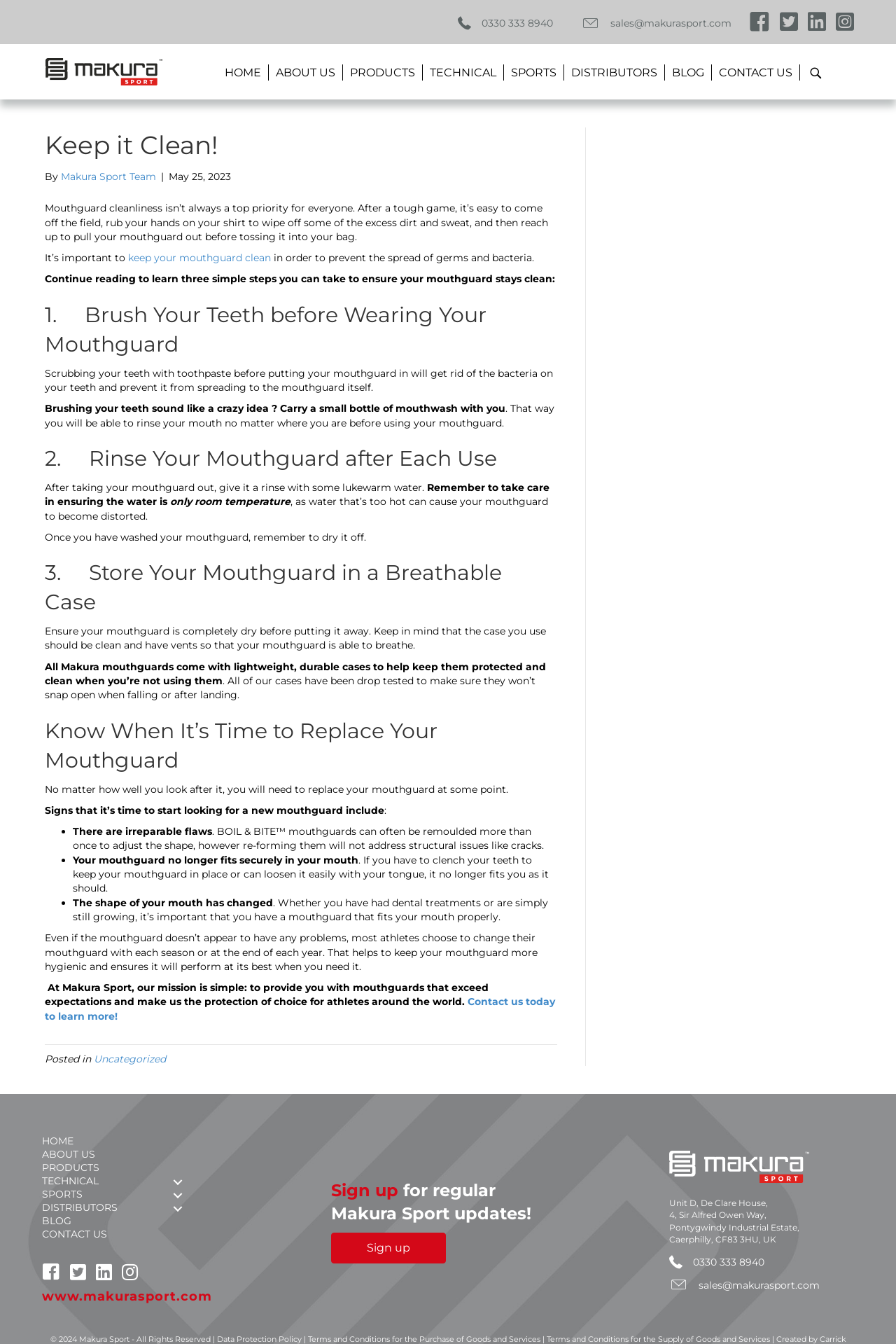Can you find and provide the title of the webpage?

Keep it Clean!